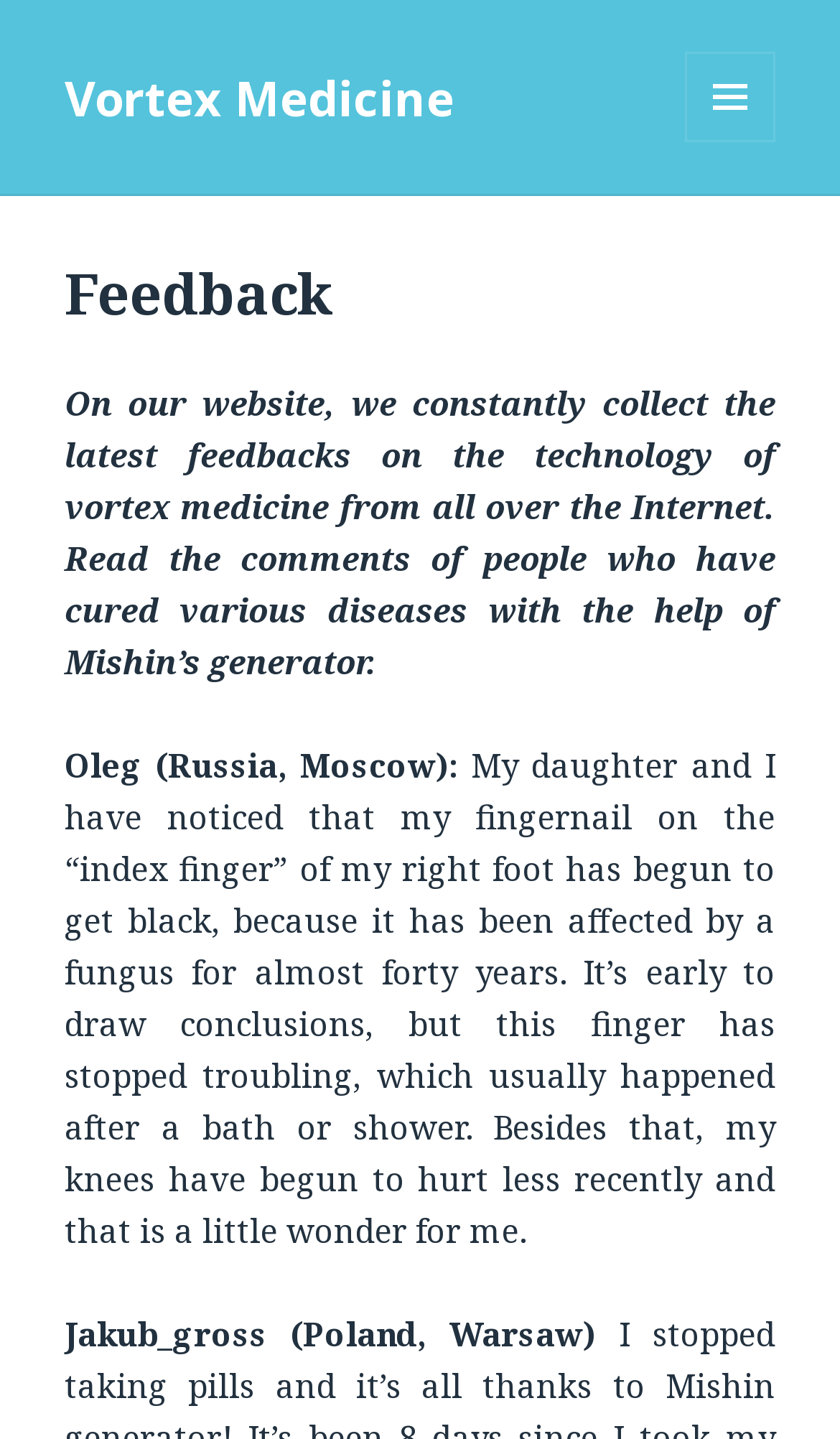Describe all the significant parts and information present on the webpage.

The webpage is focused on providing feedback on the technology of vortex medicine. At the top-left corner, there is a link labeled "Vortex Medicine". On the top-right corner, there is a button with a menu icon, which is not expanded by default. 

Below the top section, there is a header section that spans the entire width of the page. Within this section, there is a heading element labeled "Feedback" at the top-left corner. 

Below the header section, there is a paragraph of text that summarizes the purpose of the webpage, stating that it collects feedback on vortex medicine technology from all over the internet and allows users to read comments from people who have cured various diseases using Mishin's generator.

Following this paragraph, there are several sections of user feedback, each with a username and location label, such as "Oleg (Russia, Moscow)" and "Jakub_gross (Poland, Warsaw)". These sections are stacked vertically, with each section containing a testimonial or comment from the user. The first testimonial is from Oleg, who shares his experience with using vortex medicine to treat a fungal infection on his toe, and also mentions improvements in his knee pain.